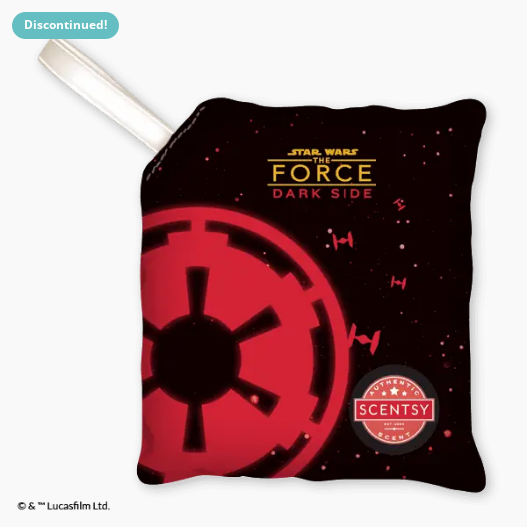What is the significance of the 'Discontinued!' label?
Look at the image and construct a detailed response to the question.

The presence of the 'Discontinued!' label in the upper corner of the image implies that the product is no longer being produced or sold, making it scarce and limited in availability.